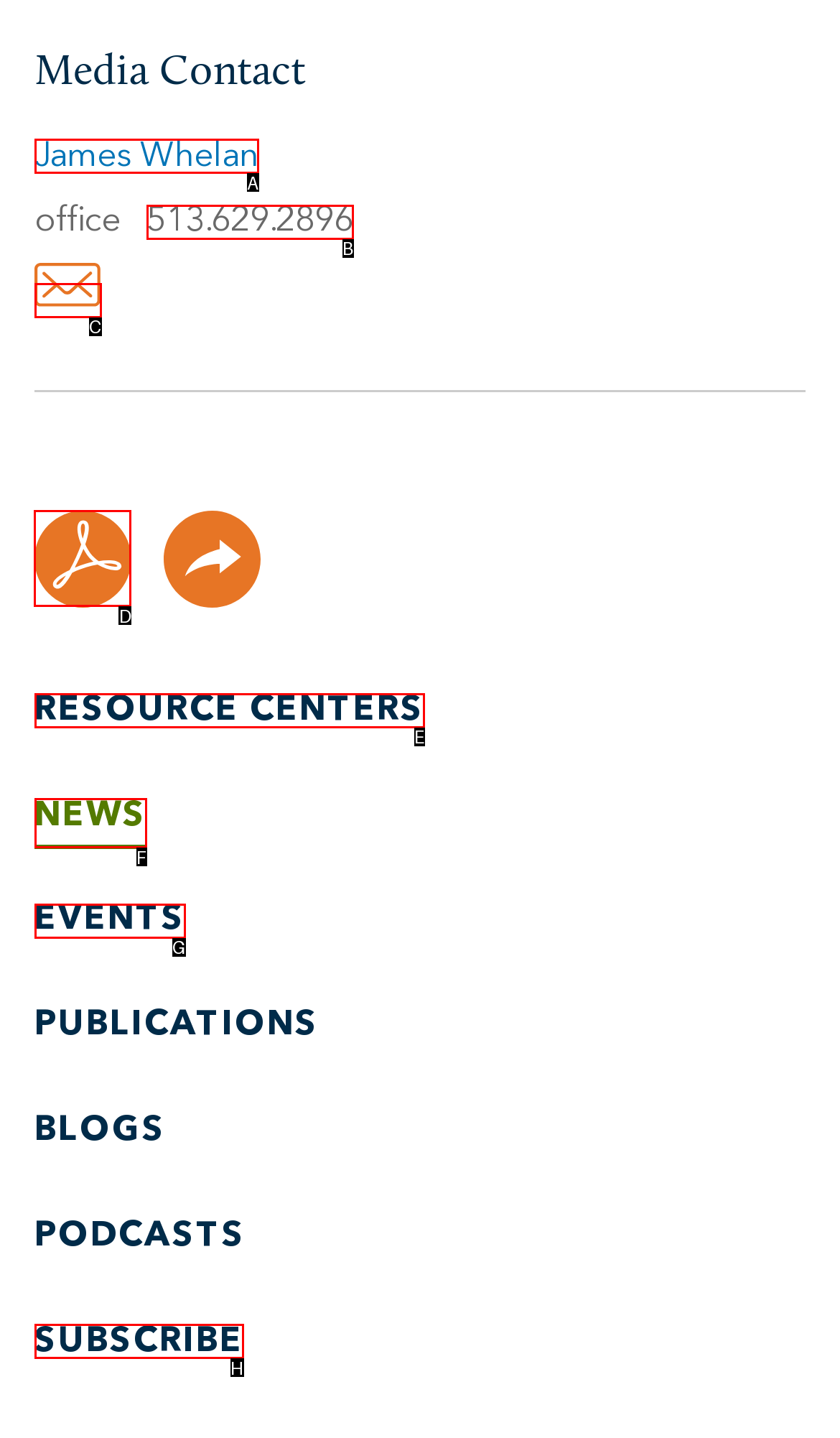Based on the choices marked in the screenshot, which letter represents the correct UI element to perform the task: Click the PDF link?

D